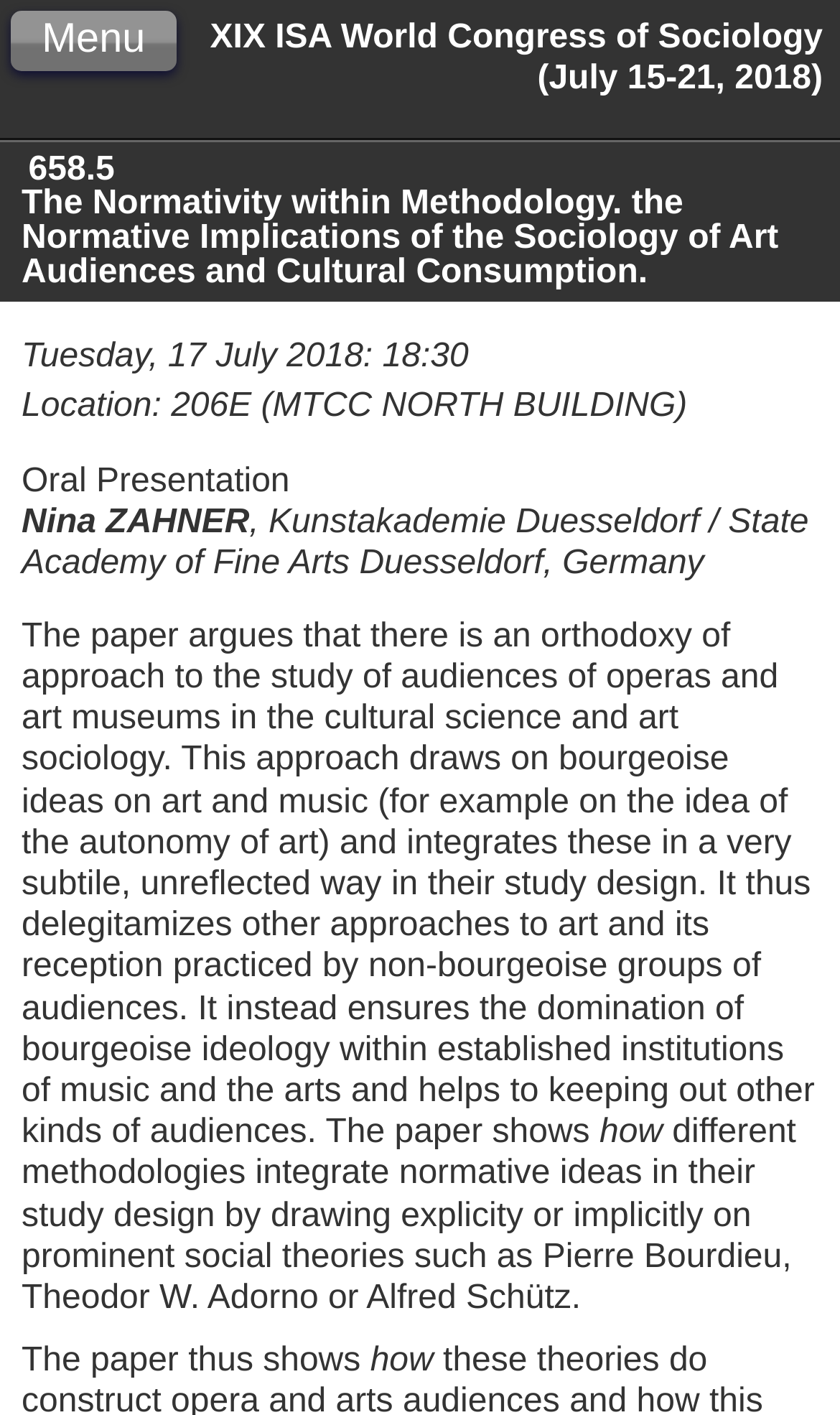Provide your answer in one word or a succinct phrase for the question: 
What is the affiliation of the author?

Kunstakademie Duesseldorf / State Academy of Fine Arts Duesseldorf, Germany